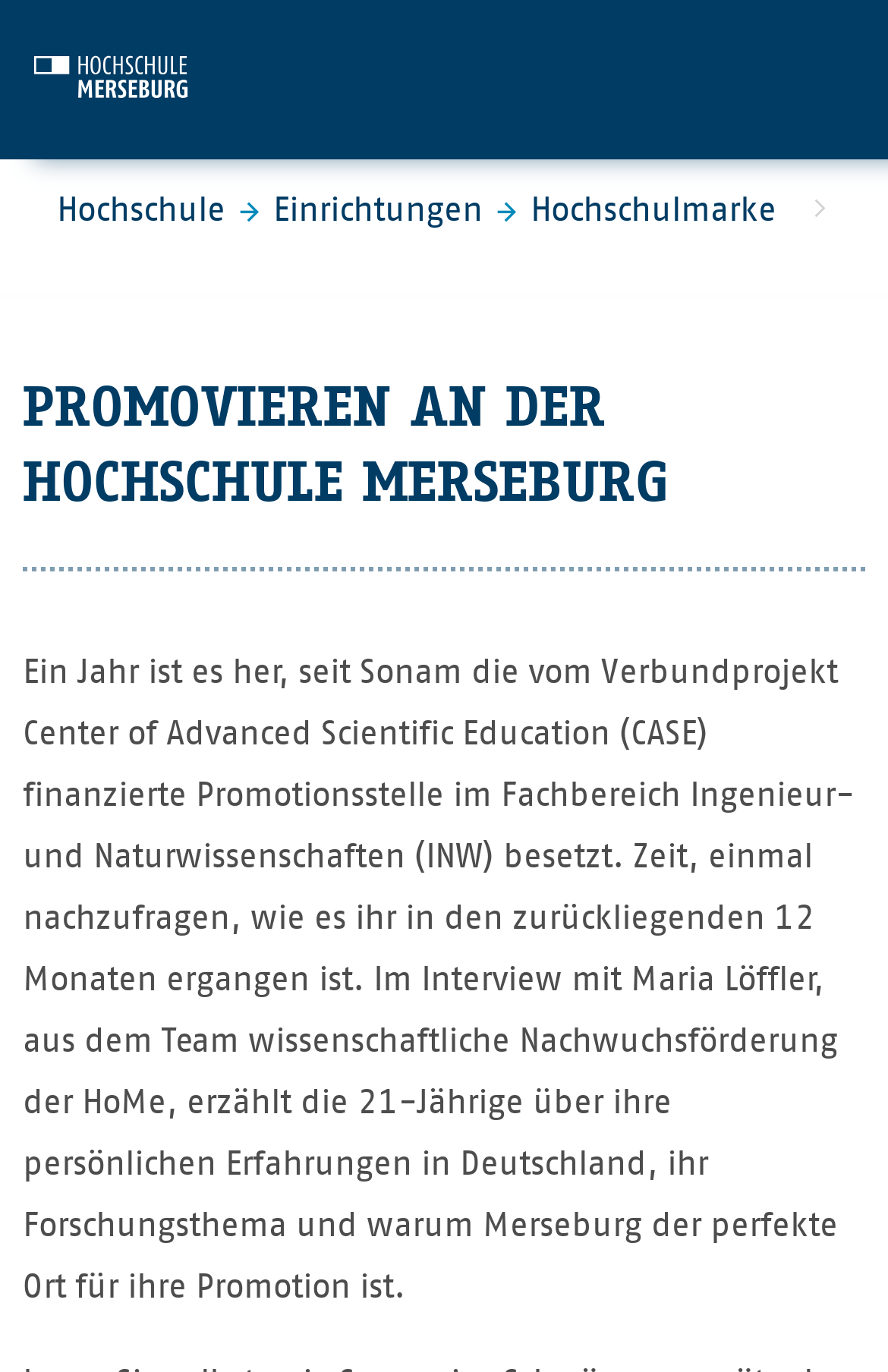What is the name of the department where Sonam is doing her research?
Using the image, provide a detailed and thorough answer to the question.

The text mentions that Sonam is doing her research in the department of Ingenieur- und Naturwissenschaften (INW) at the Hochschule Merseburg. This information is provided in the context of Sonam's experiences and research topic in an interview with Maria Löffler.